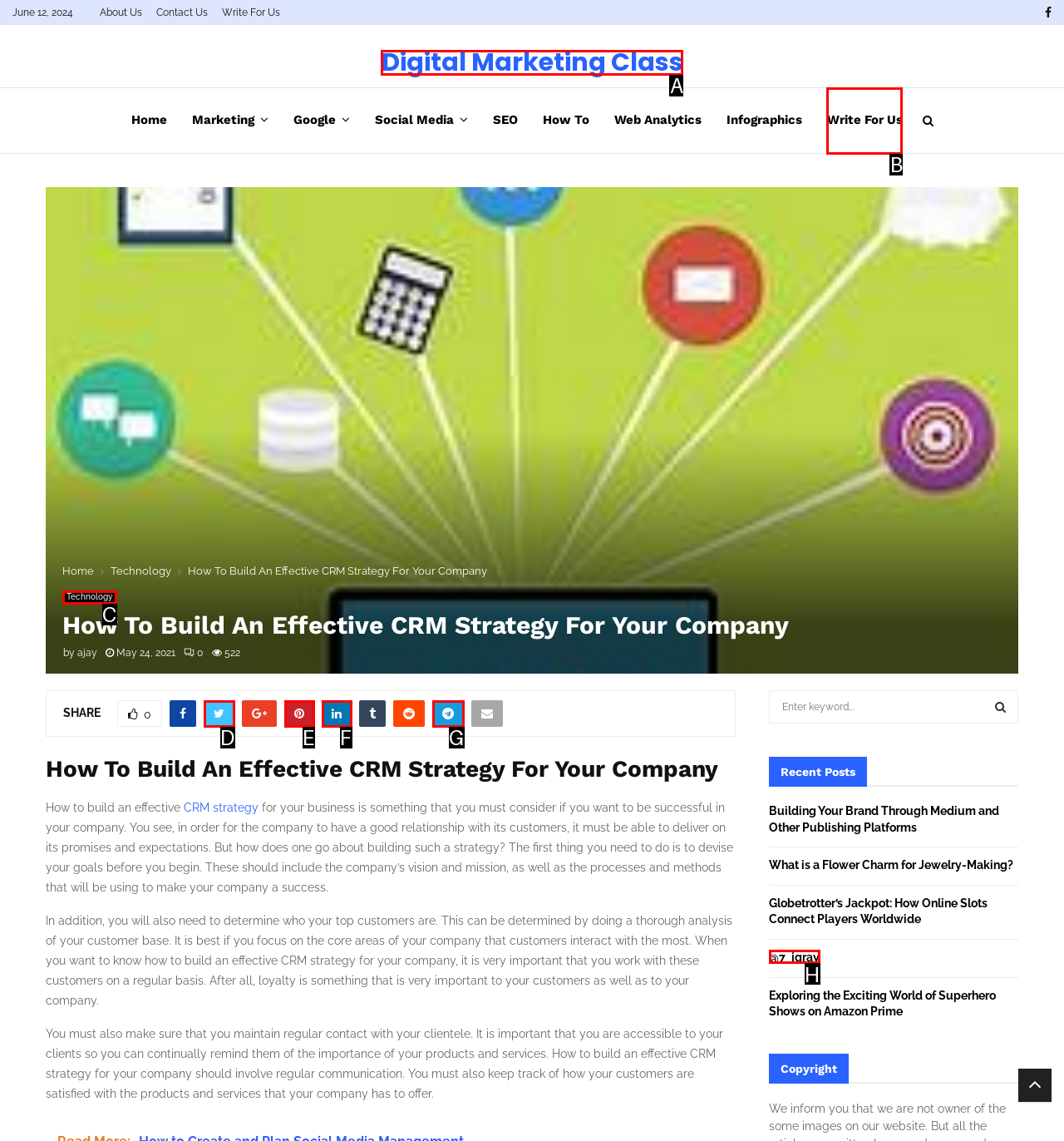Find the option that matches this description: parent_node: SHARE0
Provide the matching option's letter directly.

E